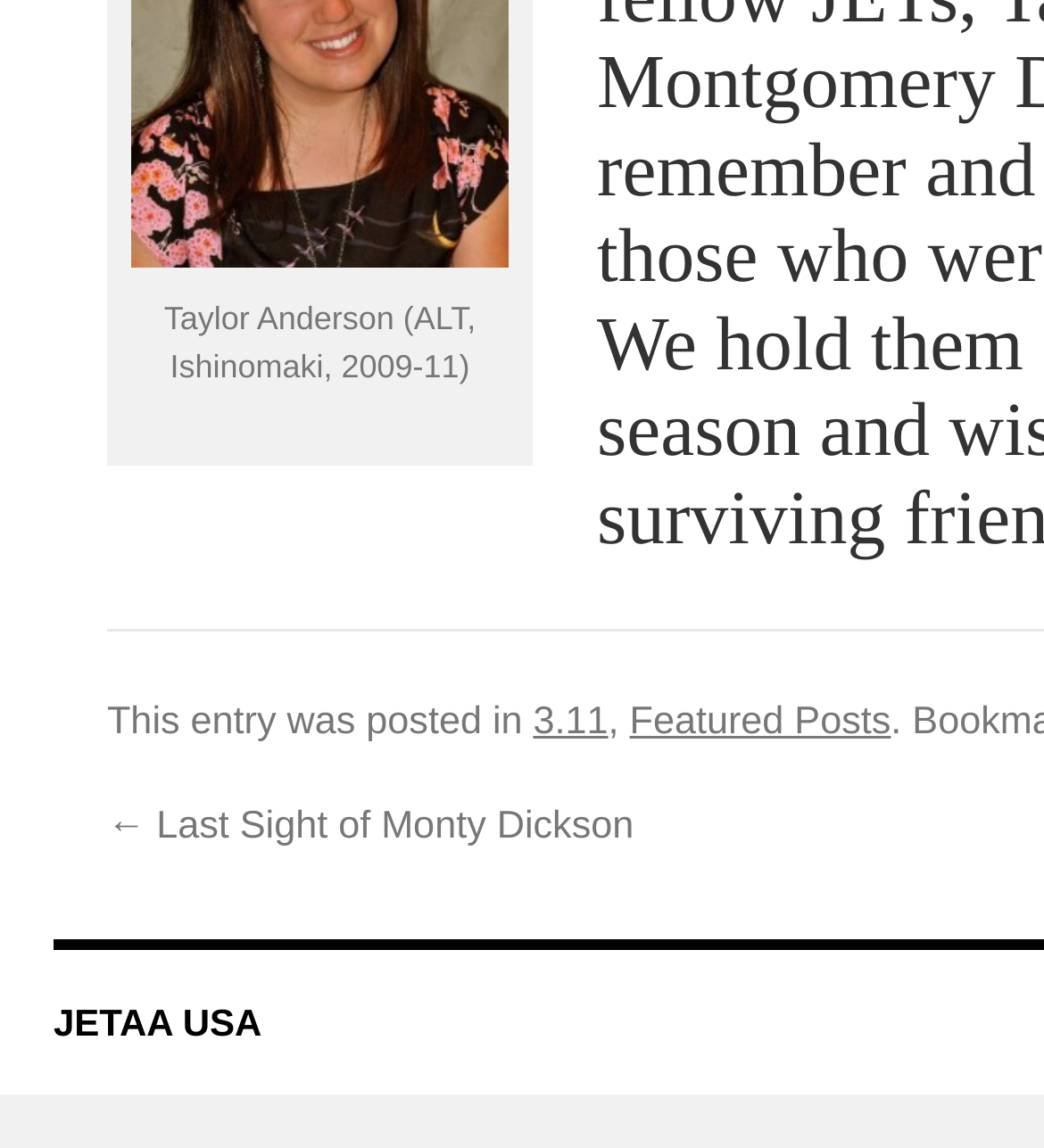What is the category of the post?
Please provide a single word or phrase based on the screenshot.

3.11, Featured Posts